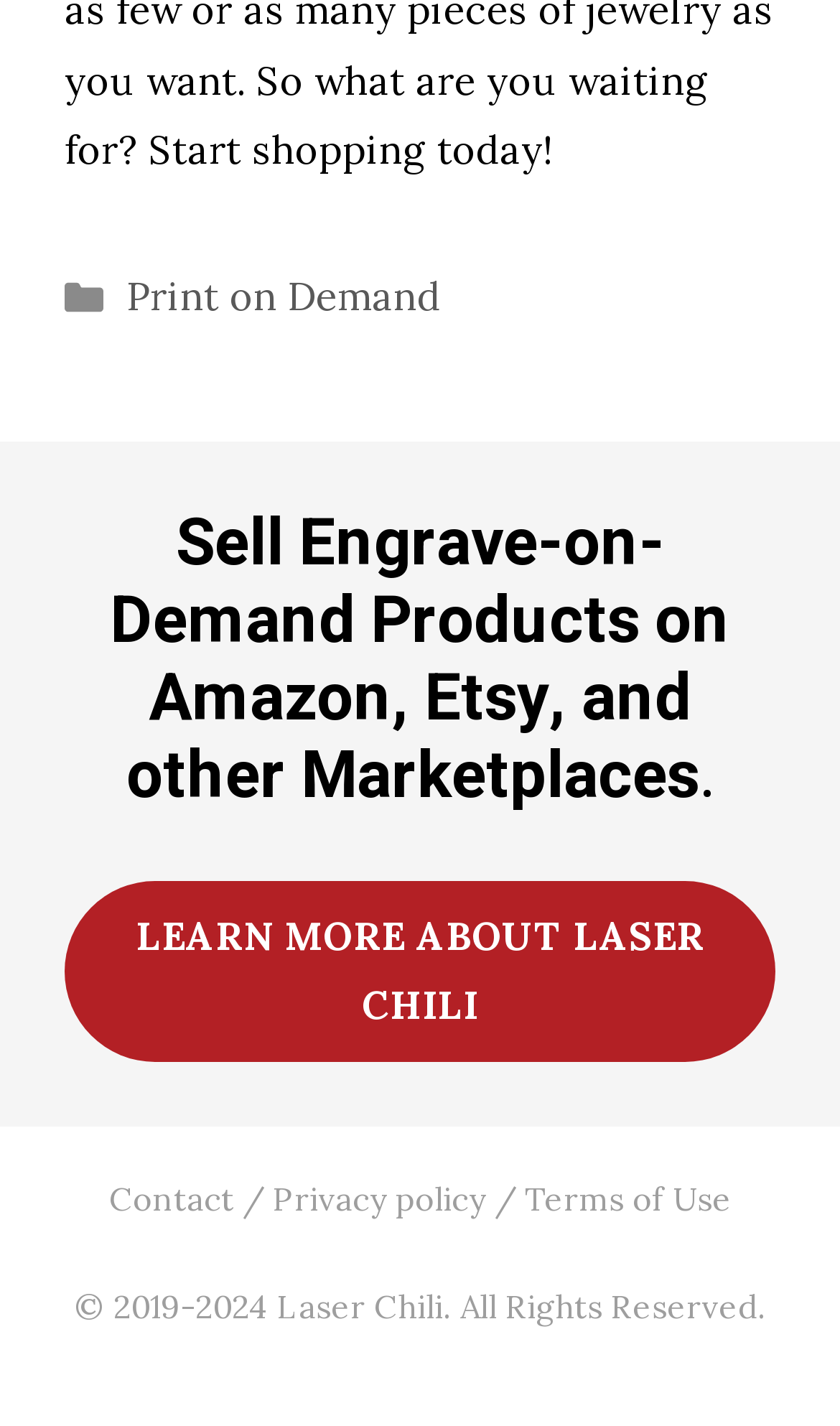Please reply to the following question with a single word or a short phrase:
How many complementary sections are there?

2